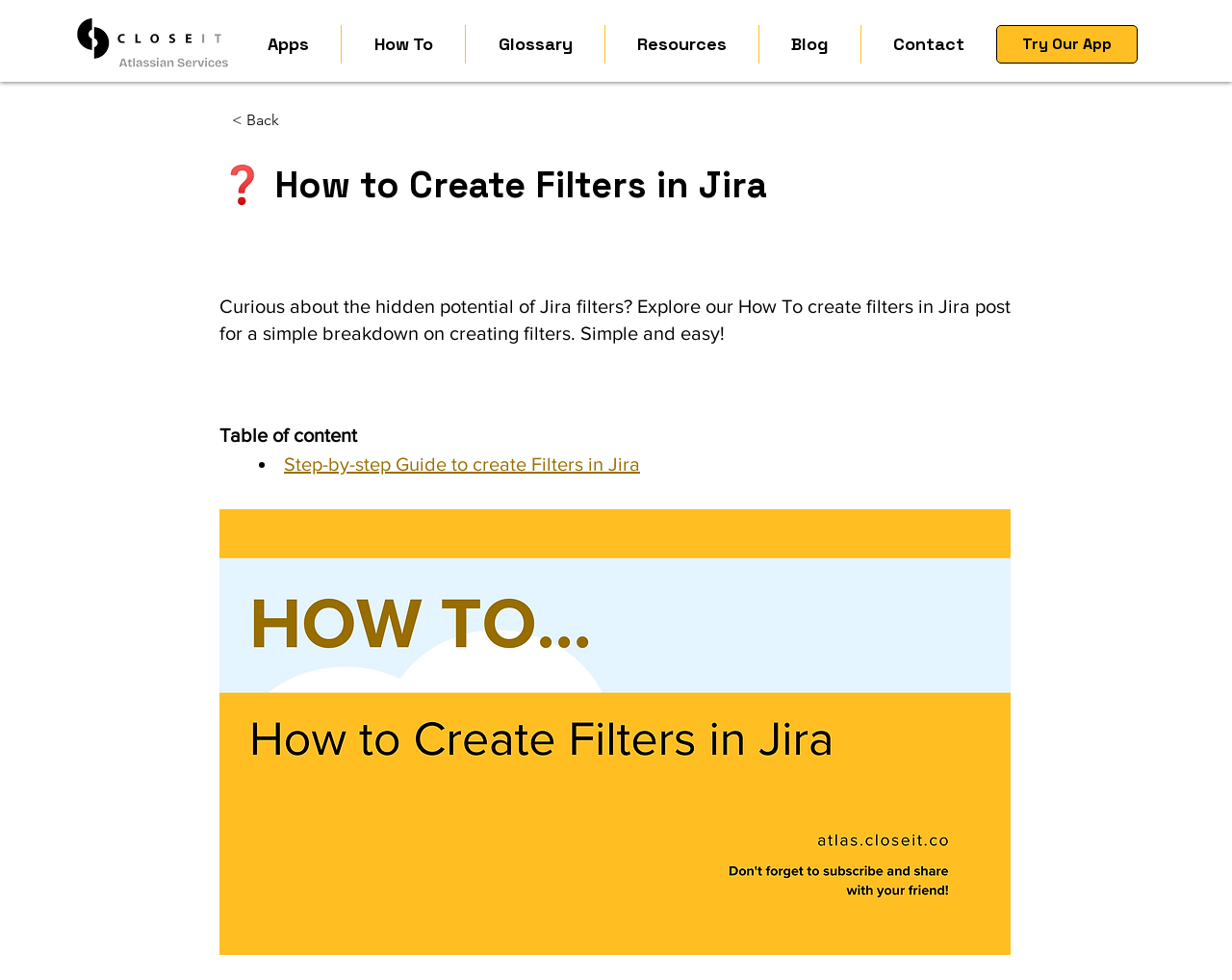What is the logo on the top left corner?
Based on the image, provide your answer in one word or phrase.

CloseIT logo